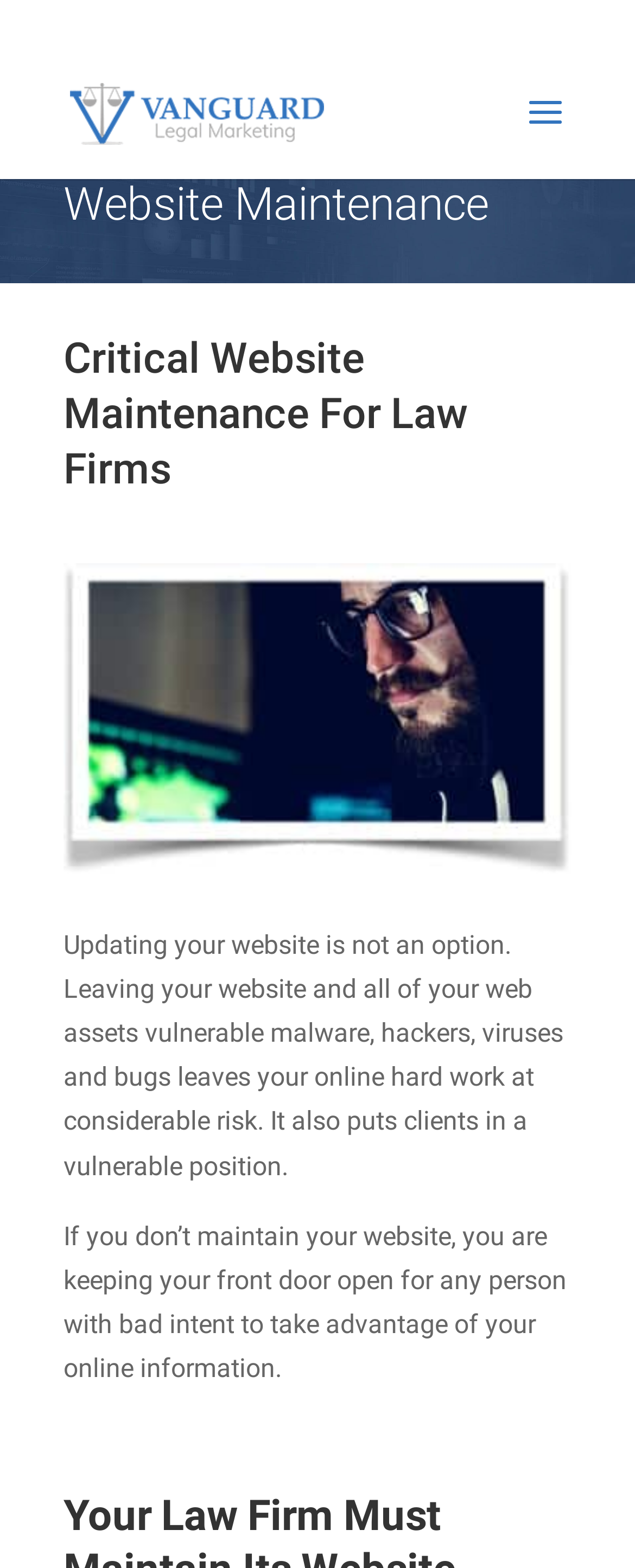Using the provided element description: "alt="Vanguard Legal Marketing"", identify the bounding box coordinates. The coordinates should be four floats between 0 and 1 in the order [left, top, right, bottom].

[0.11, 0.061, 0.51, 0.081]